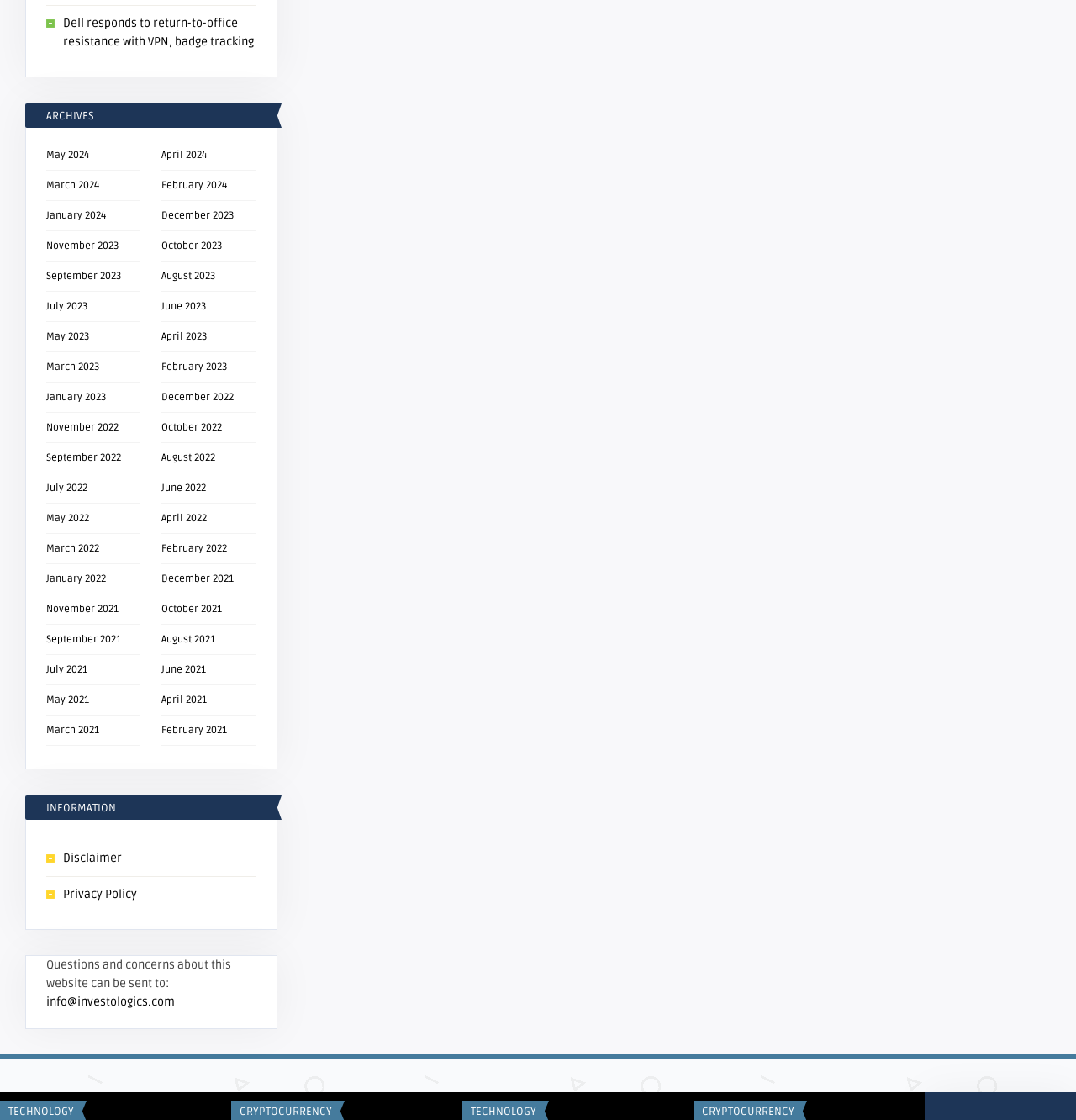Identify the bounding box coordinates of the specific part of the webpage to click to complete this instruction: "Click on the 'Dell responds to return-to-office resistance with VPN, badge tracking' link".

[0.059, 0.014, 0.236, 0.043]